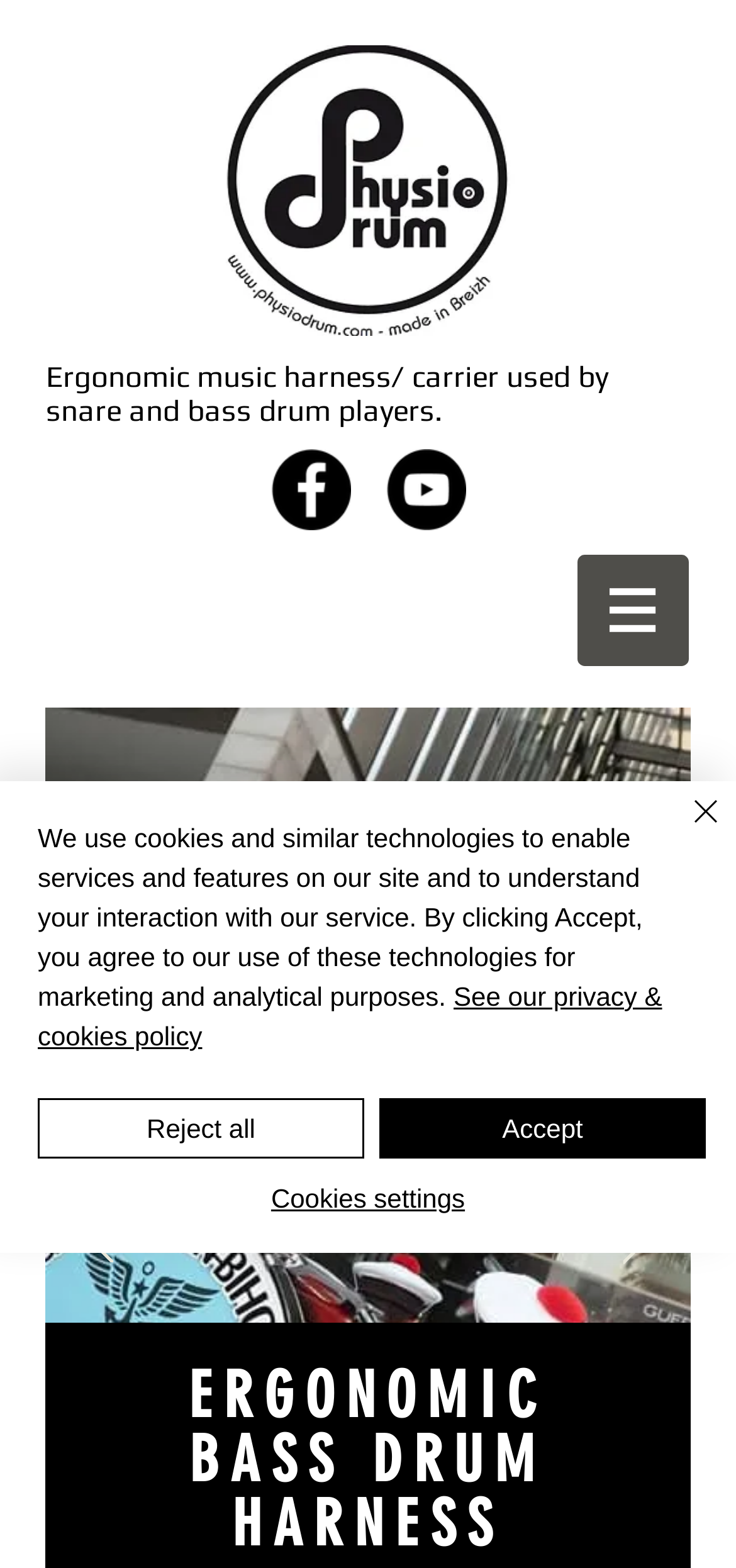Please specify the coordinates of the bounding box for the element that should be clicked to carry out this instruction: "Click the Facebook link". The coordinates must be four float numbers between 0 and 1, formatted as [left, top, right, bottom].

[0.303, 0.235, 0.392, 0.277]